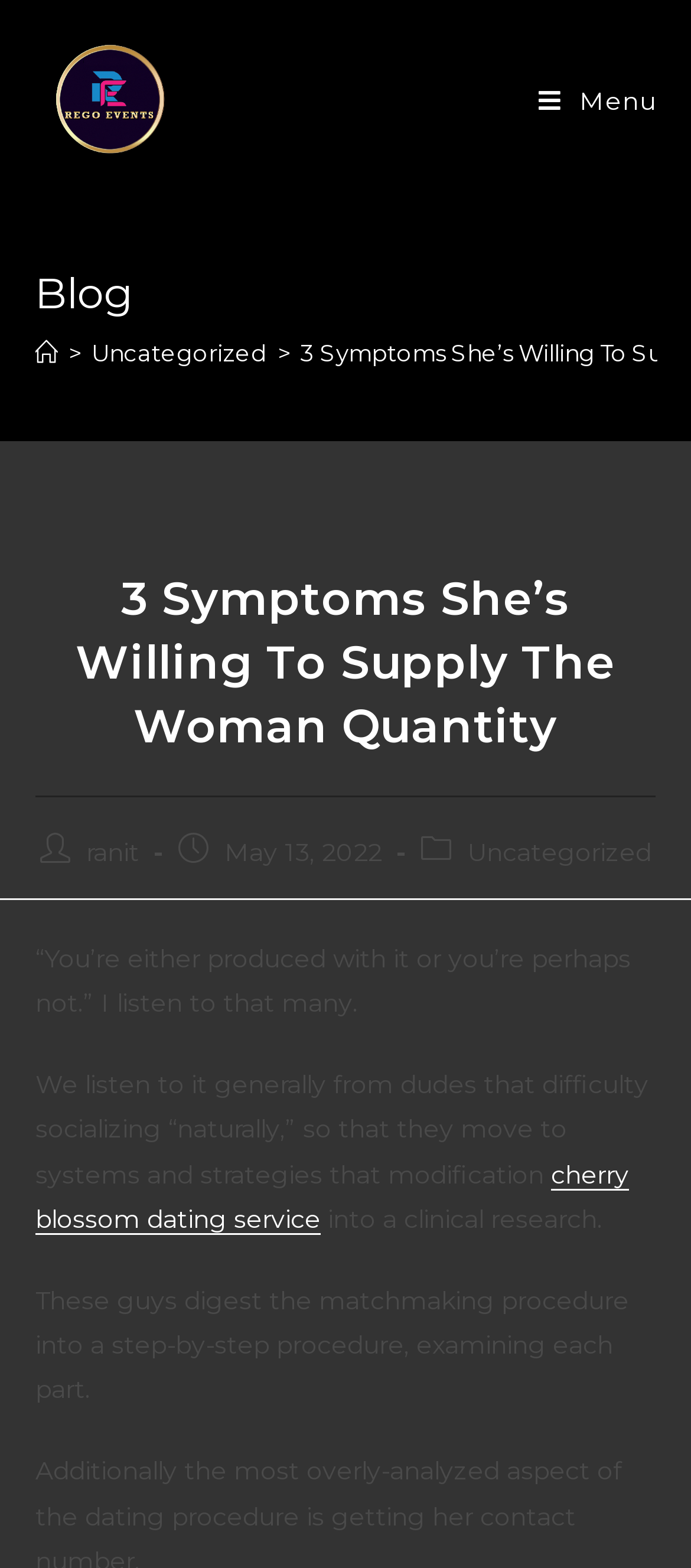Determine the bounding box of the UI component based on this description: "Menu Close". The bounding box coordinates should be four float values between 0 and 1, i.e., [left, top, right, bottom].

[0.779, 0.0, 0.95, 0.13]